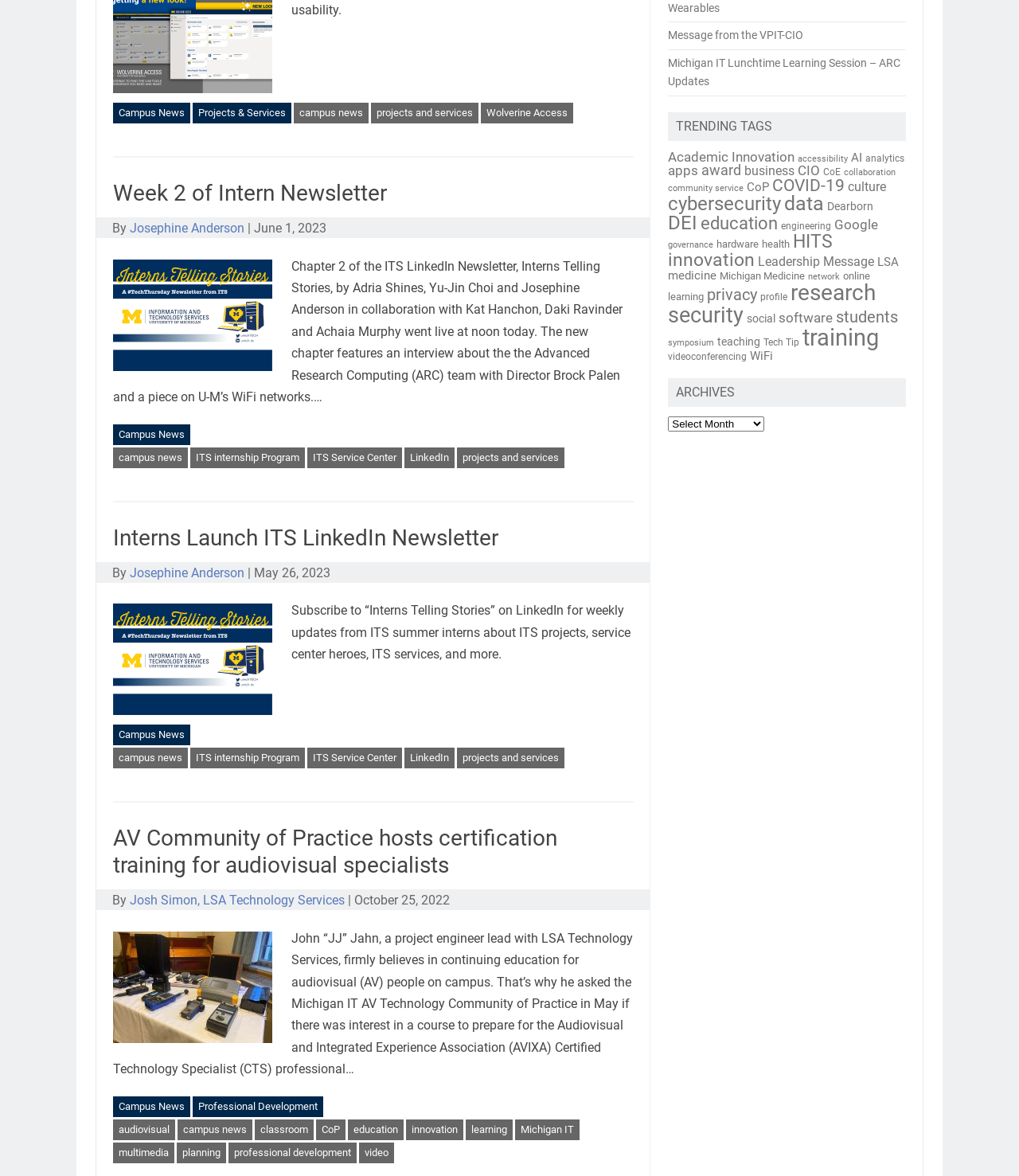What is the name of the newsletter mentioned in the second article?
Refer to the screenshot and answer in one word or phrase.

Interns Telling Stories